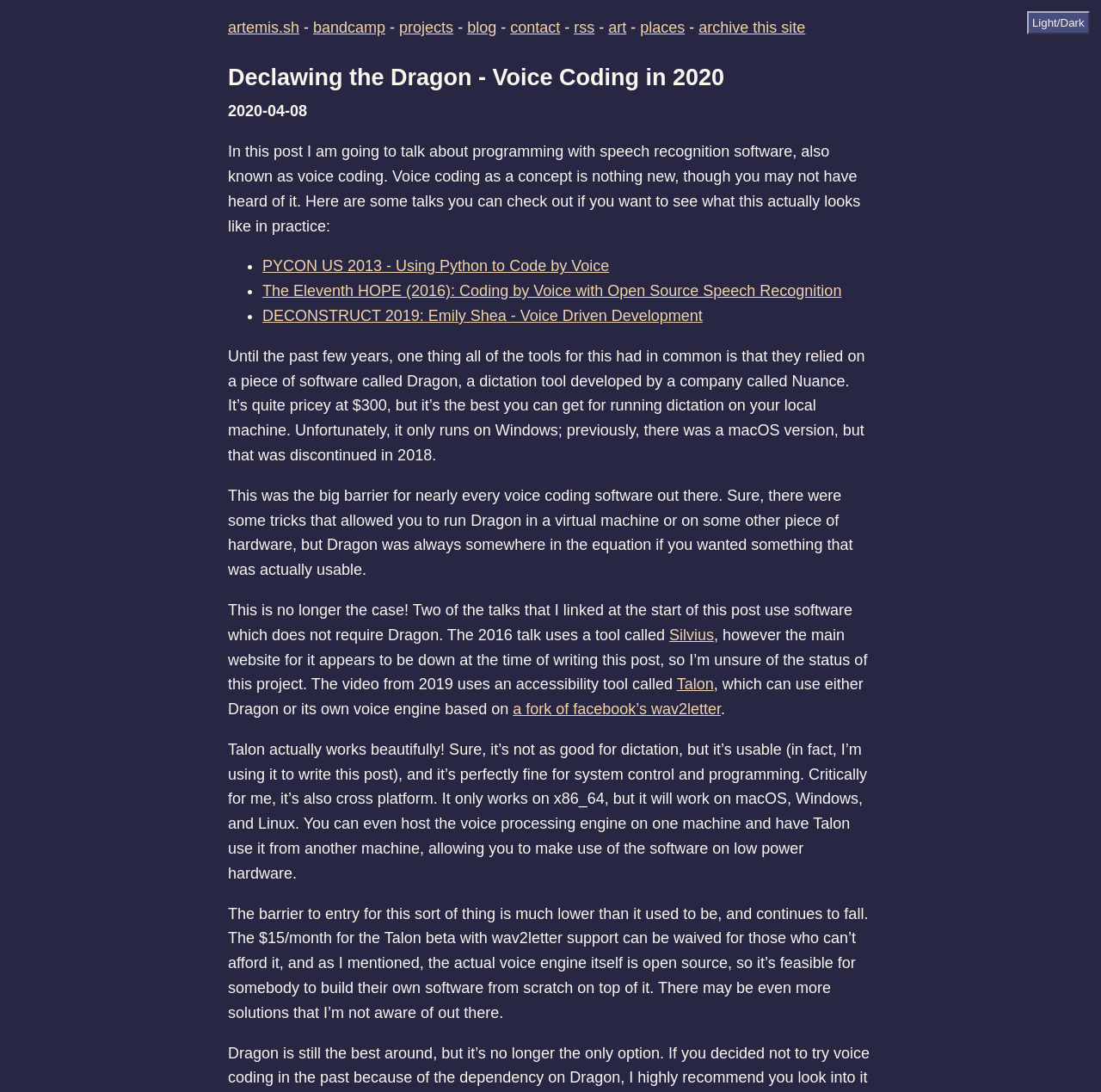Identify the bounding box for the described UI element: "archive this site".

[0.635, 0.017, 0.731, 0.033]